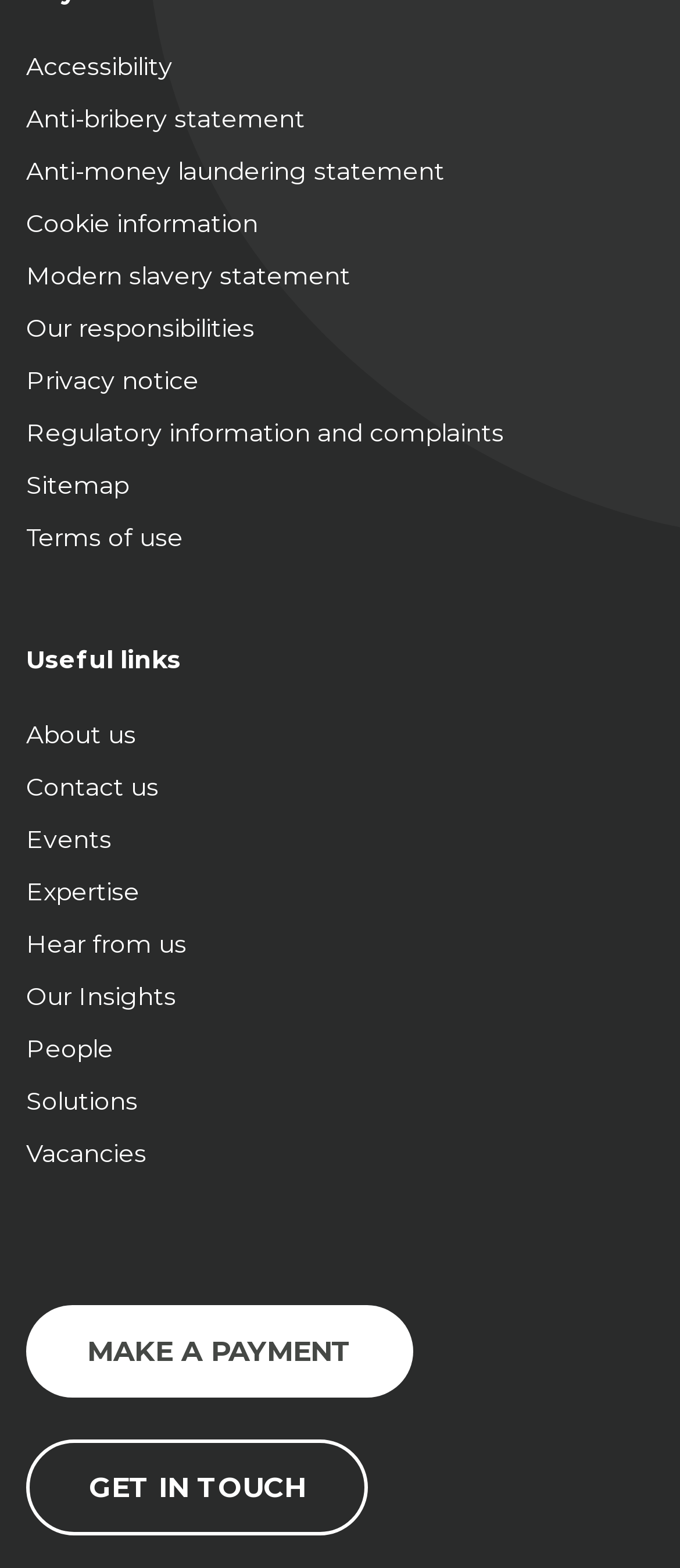Please provide the bounding box coordinates for the element that needs to be clicked to perform the following instruction: "View accessibility information". The coordinates should be given as four float numbers between 0 and 1, i.e., [left, top, right, bottom].

[0.038, 0.026, 0.962, 0.059]